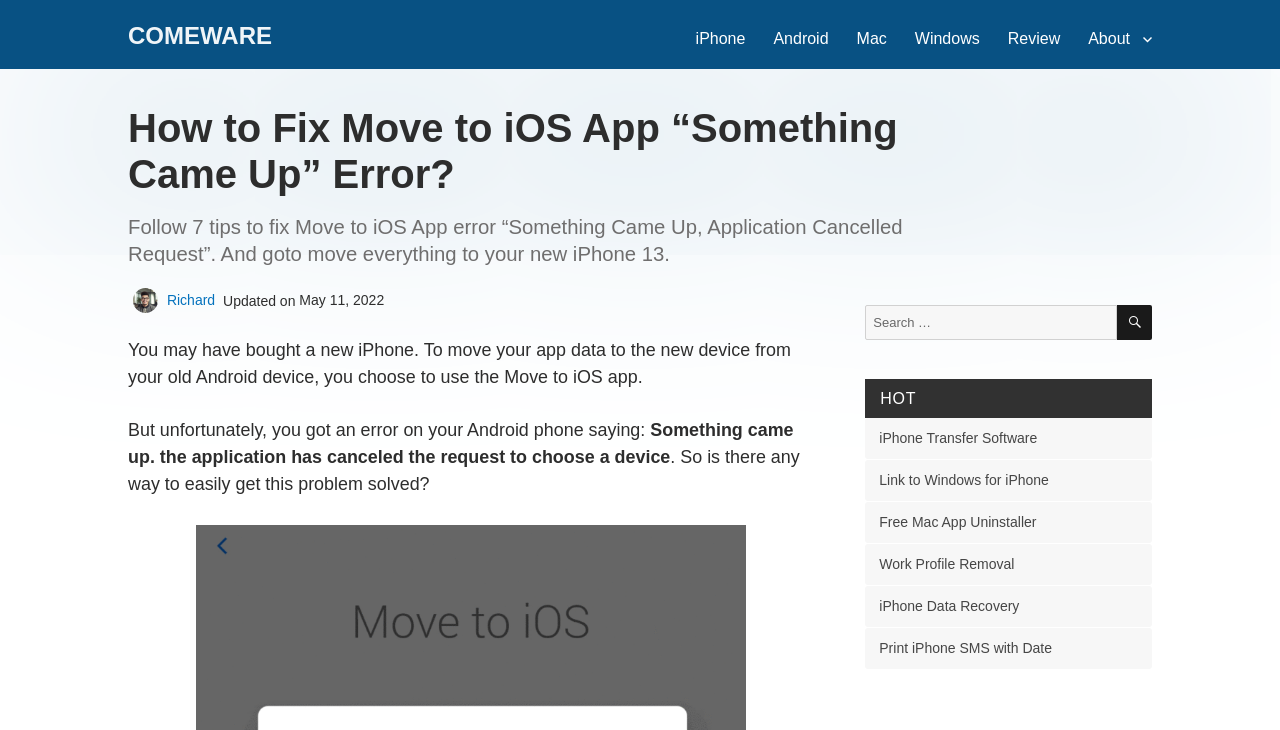What is the author's name?
From the image, respond with a single word or phrase.

Richard